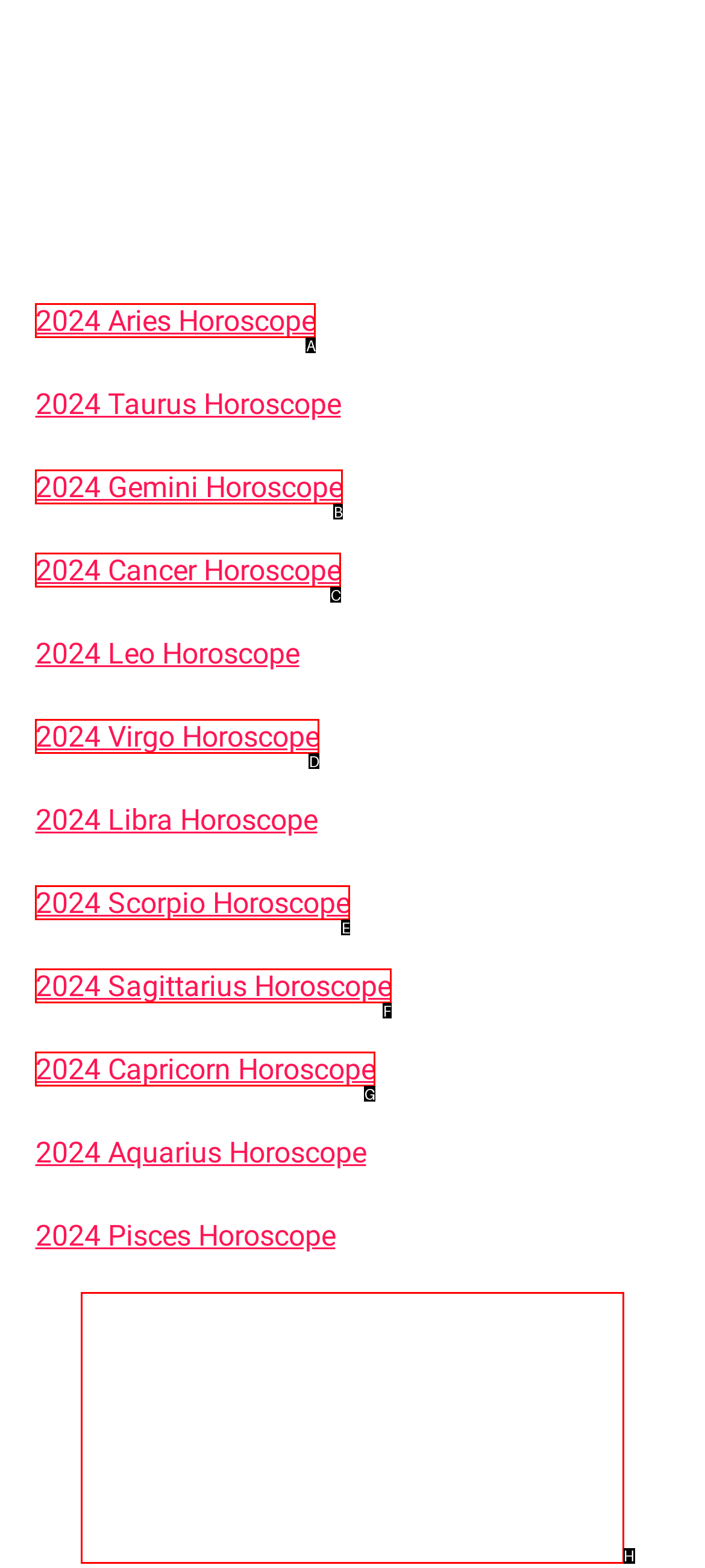Find the appropriate UI element to complete the task: Click the image at the bottom. Indicate your choice by providing the letter of the element.

H